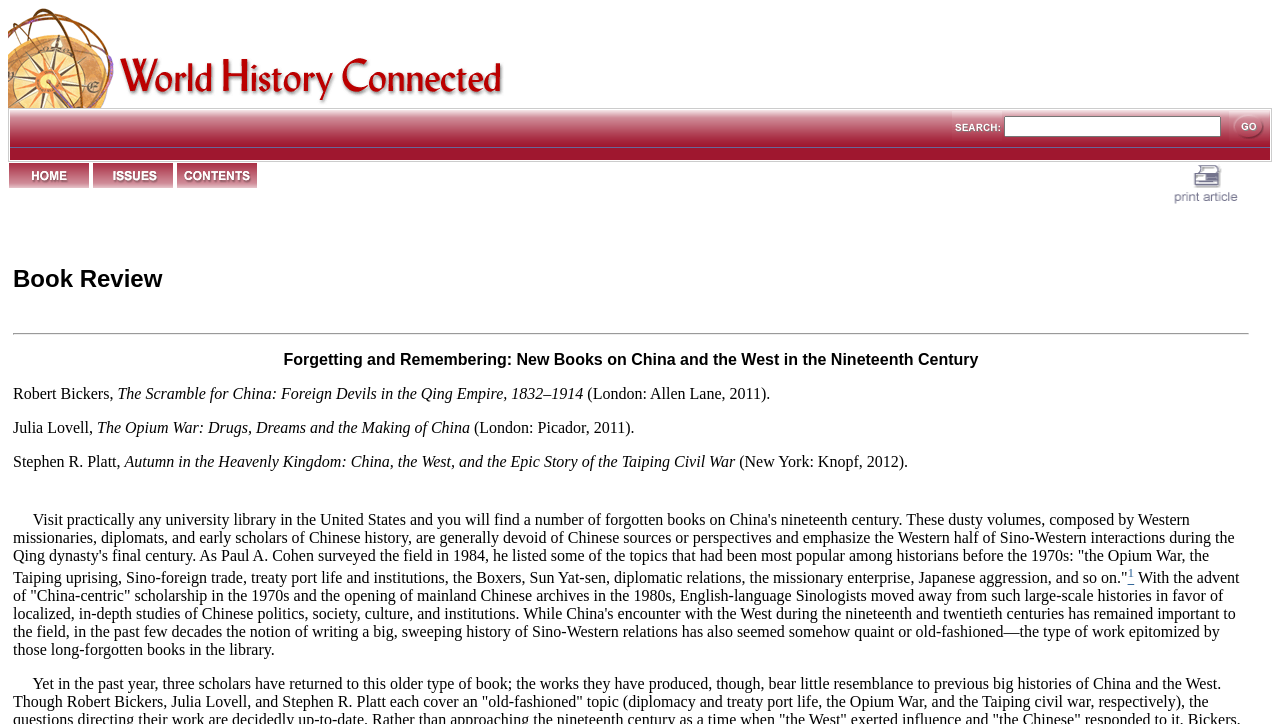Please give a succinct answer to the question in one word or phrase:
What is the title of the book review?

Book Review